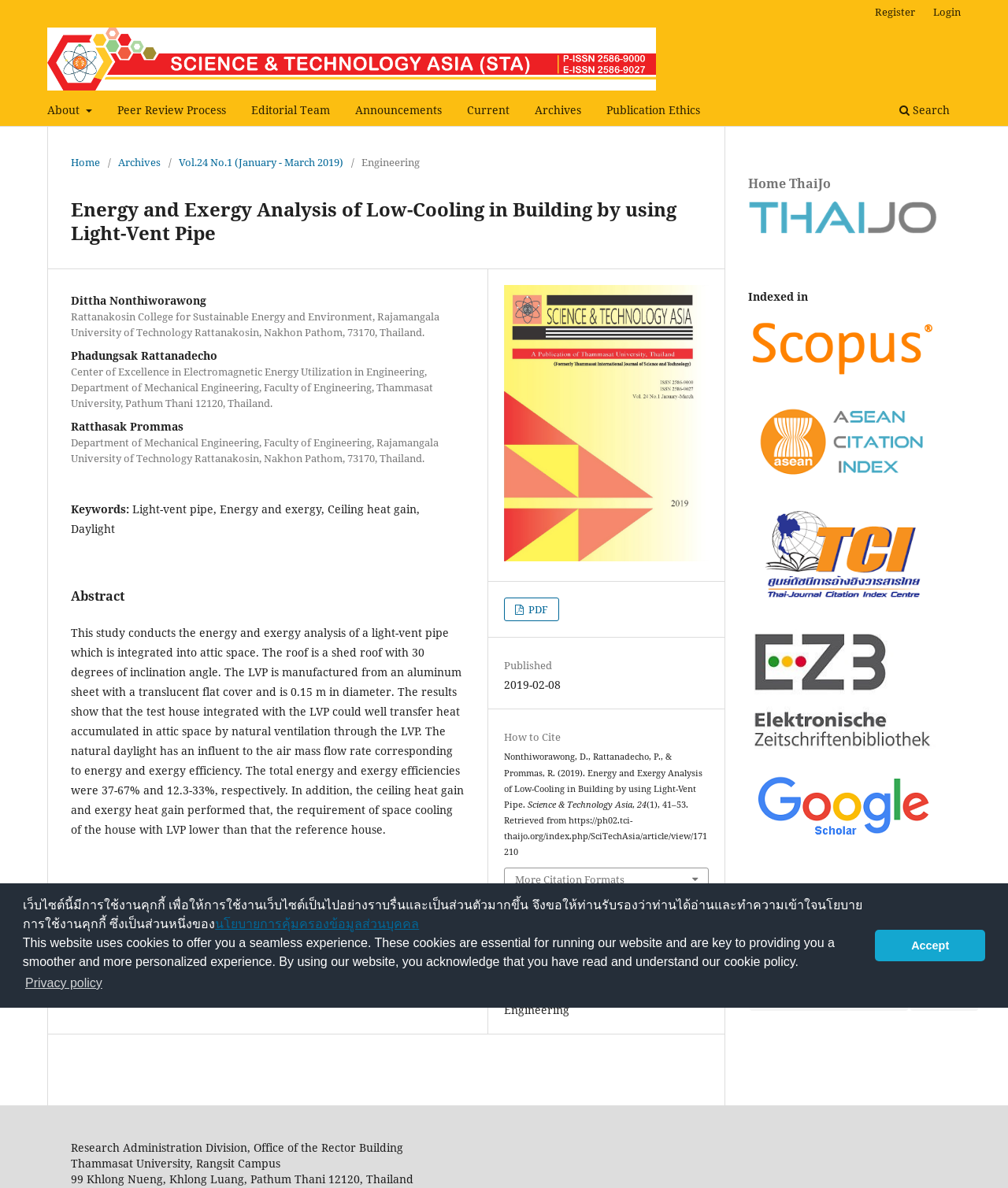Please identify the bounding box coordinates of the clickable area that will fulfill the following instruction: "go to Science and Technology Asia Journal". The coordinates should be in the format of four float numbers between 0 and 1, i.e., [left, top, right, bottom].

[0.047, 0.023, 0.65, 0.076]